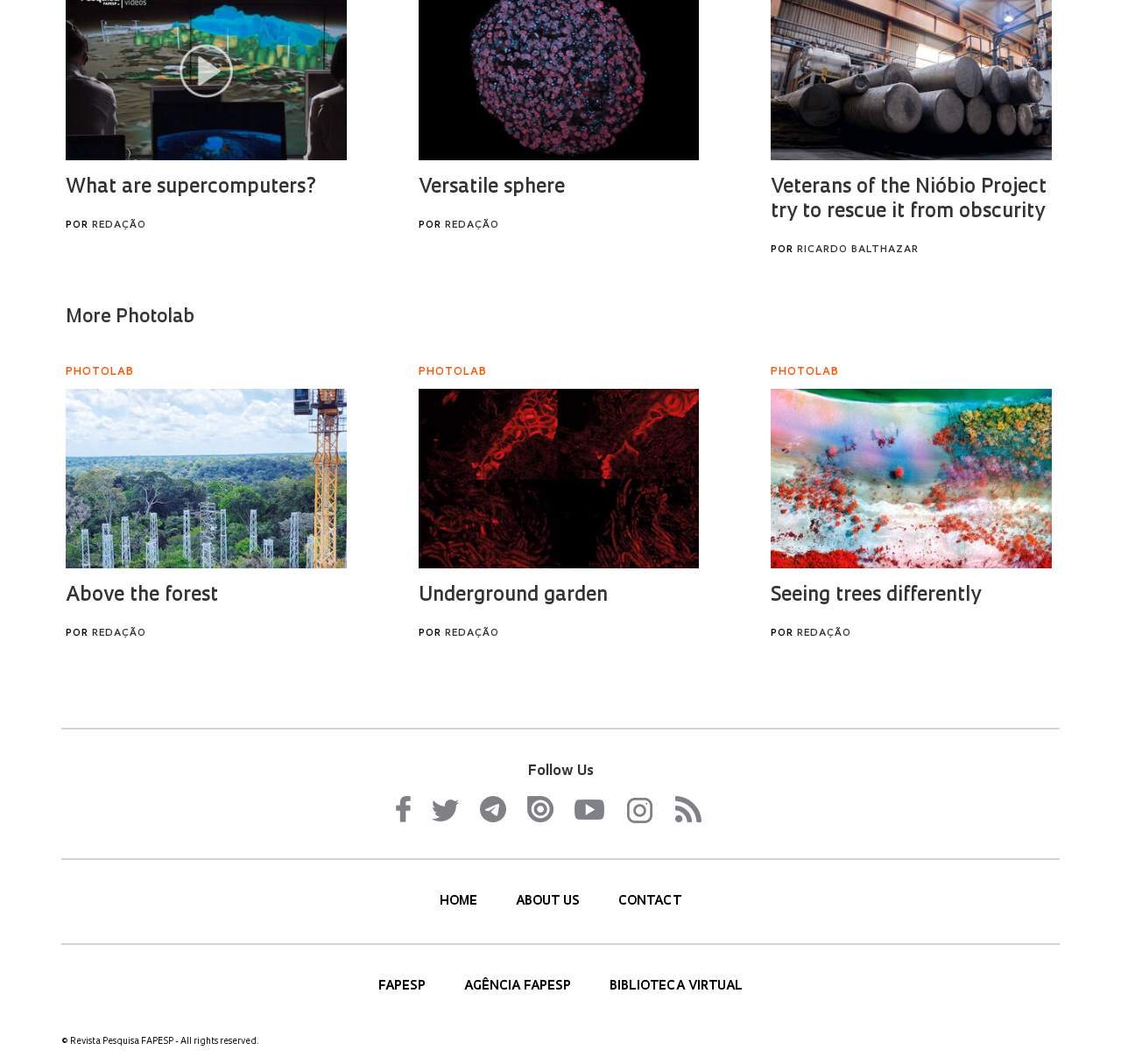Identify the bounding box for the element characterized by the following description: "Agência FAPESP".

[0.414, 0.921, 0.512, 0.934]